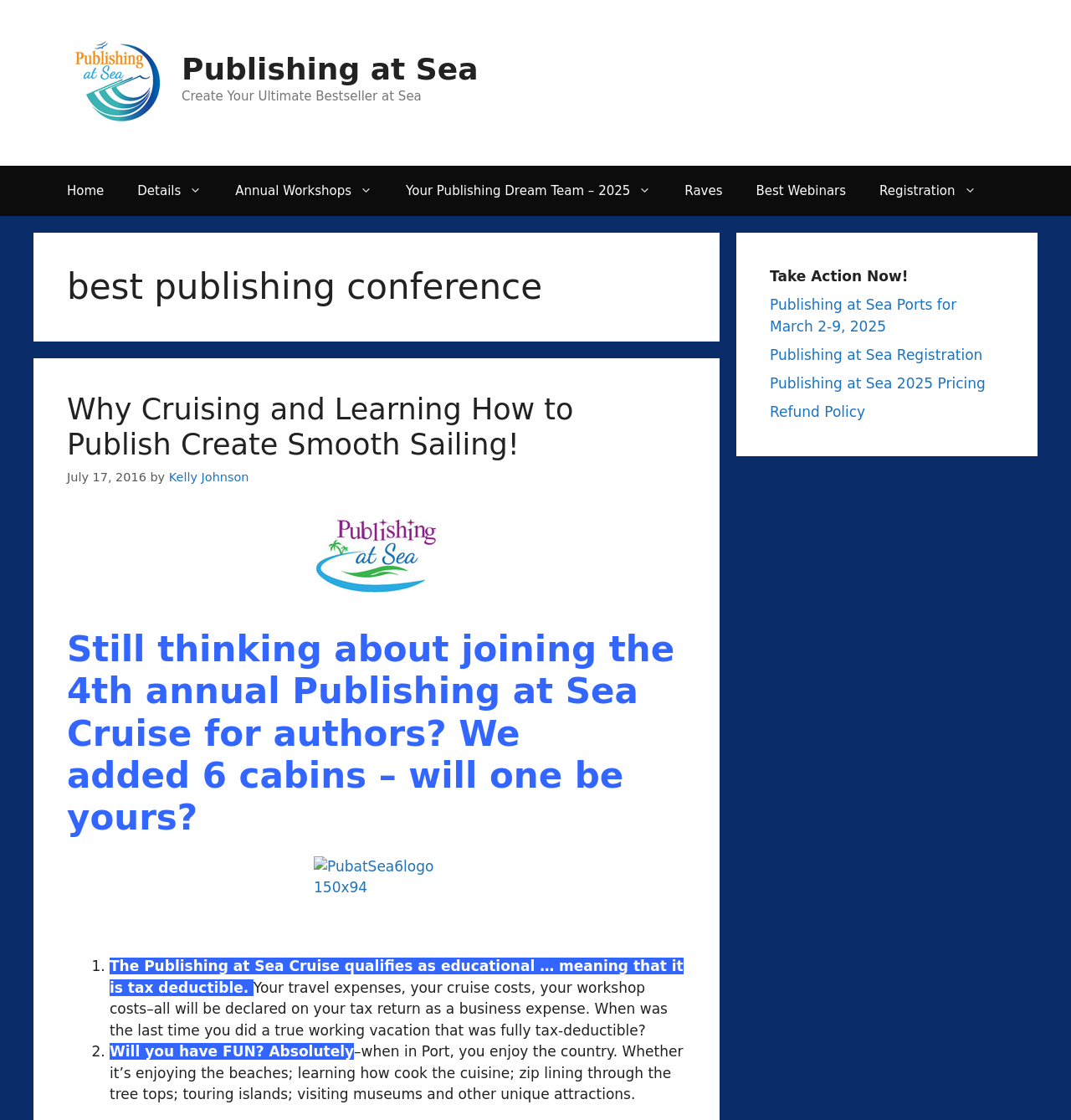What is the purpose of the publishing conference?
Using the visual information from the image, give a one-word or short-phrase answer.

To create a bestseller